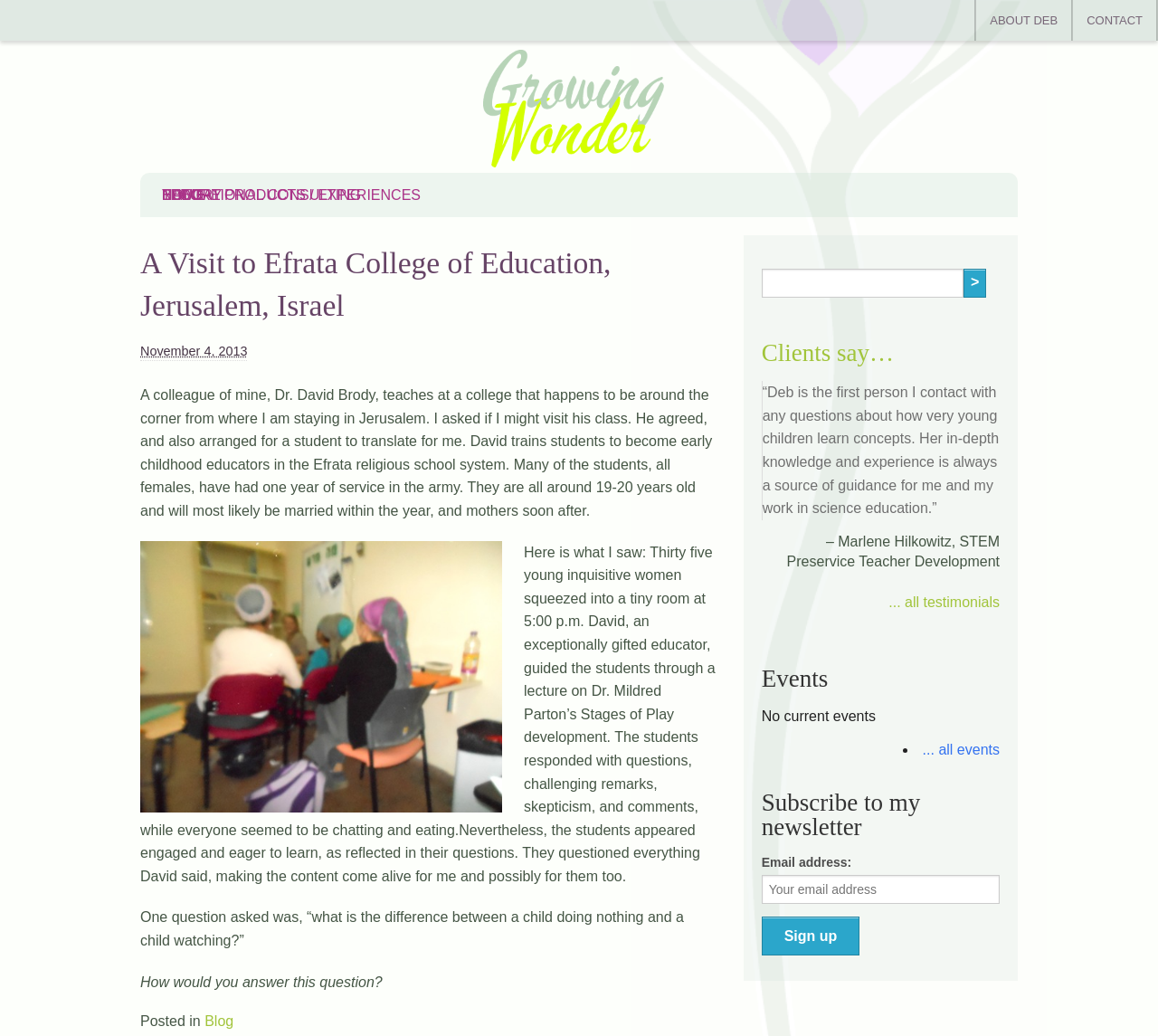Find the bounding box coordinates for the HTML element described as: "... all testimonials". The coordinates should consist of four float values between 0 and 1, i.e., [left, top, right, bottom].

[0.767, 0.574, 0.863, 0.588]